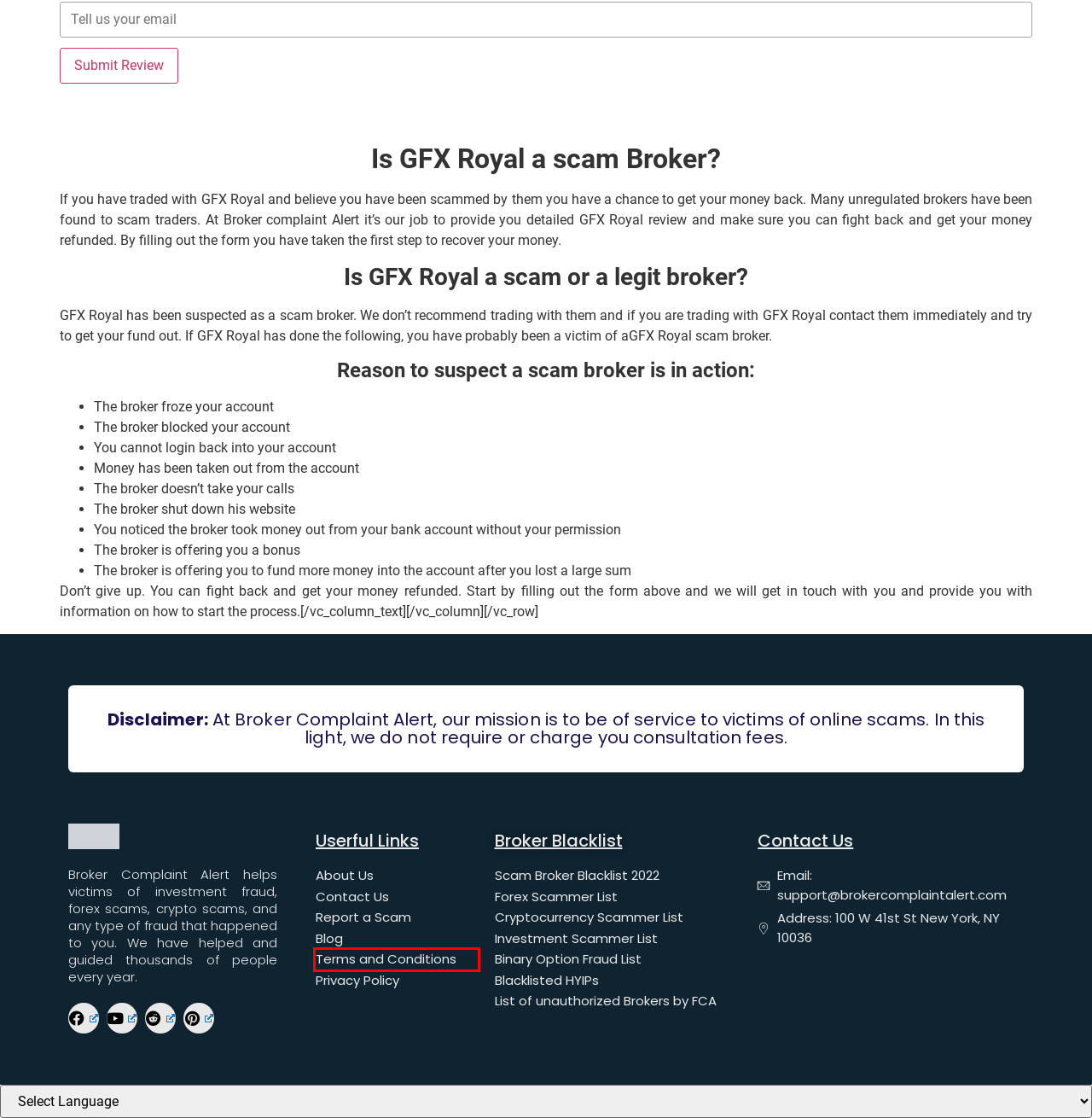Look at the screenshot of a webpage, where a red bounding box highlights an element. Select the best description that matches the new webpage after clicking the highlighted element. Here are the candidates:
A. Terms and Conditions
B. Investment Scammer List - Broker Complaint Alert
C. Forex Scammer List In 2023 - Broker Complaint Alert
D. About Us - Broker Complaint Alert
E. Cryptocurrency Scammer List - Broker Complaint Alert
F. Binary Options Fraud List - Broker Complaint Alert
G. Report A Scam Against Scam Brokers - Expert Help
H. List of Unauthorized Scam Brokers by FCA - Broker Complaint Alert

A